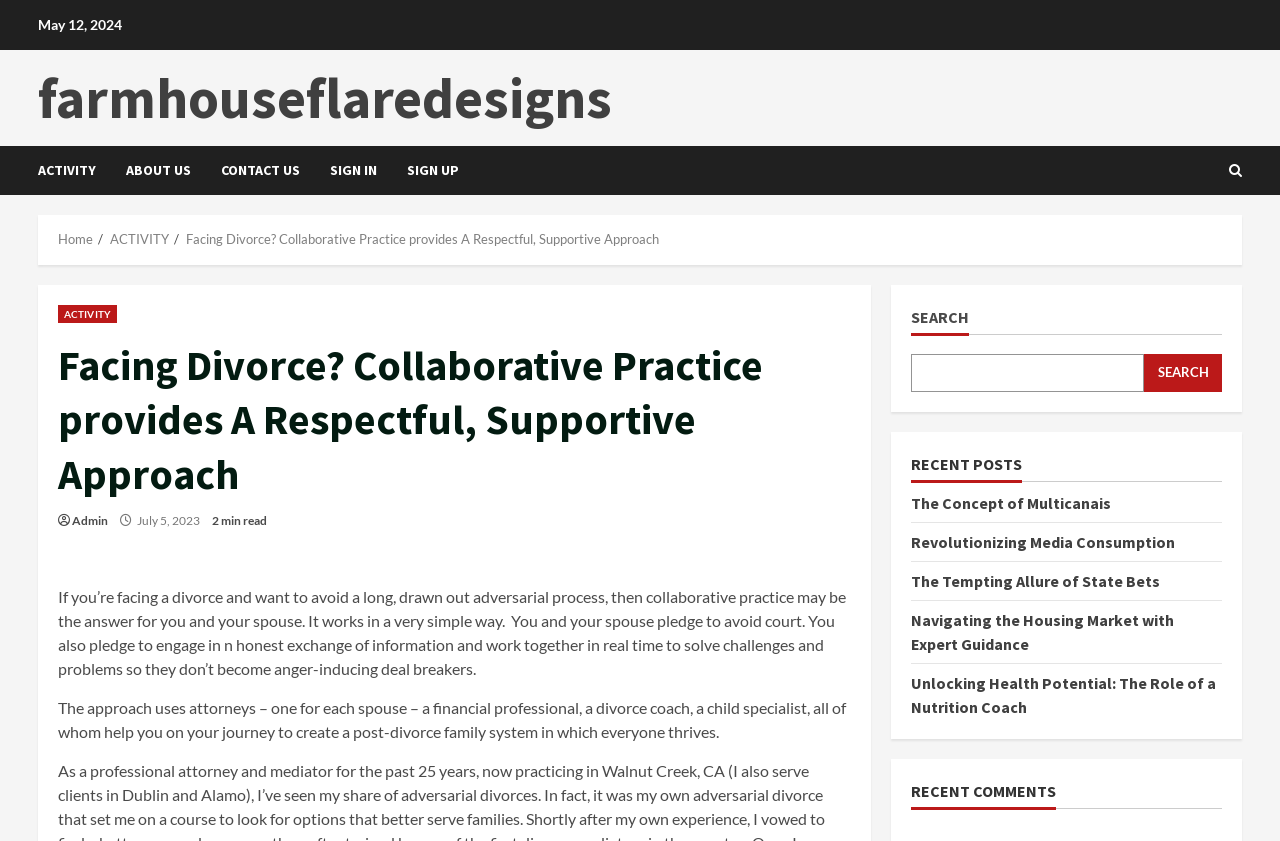How many links are there in the navigation breadcrumbs?
Answer briefly with a single word or phrase based on the image.

3